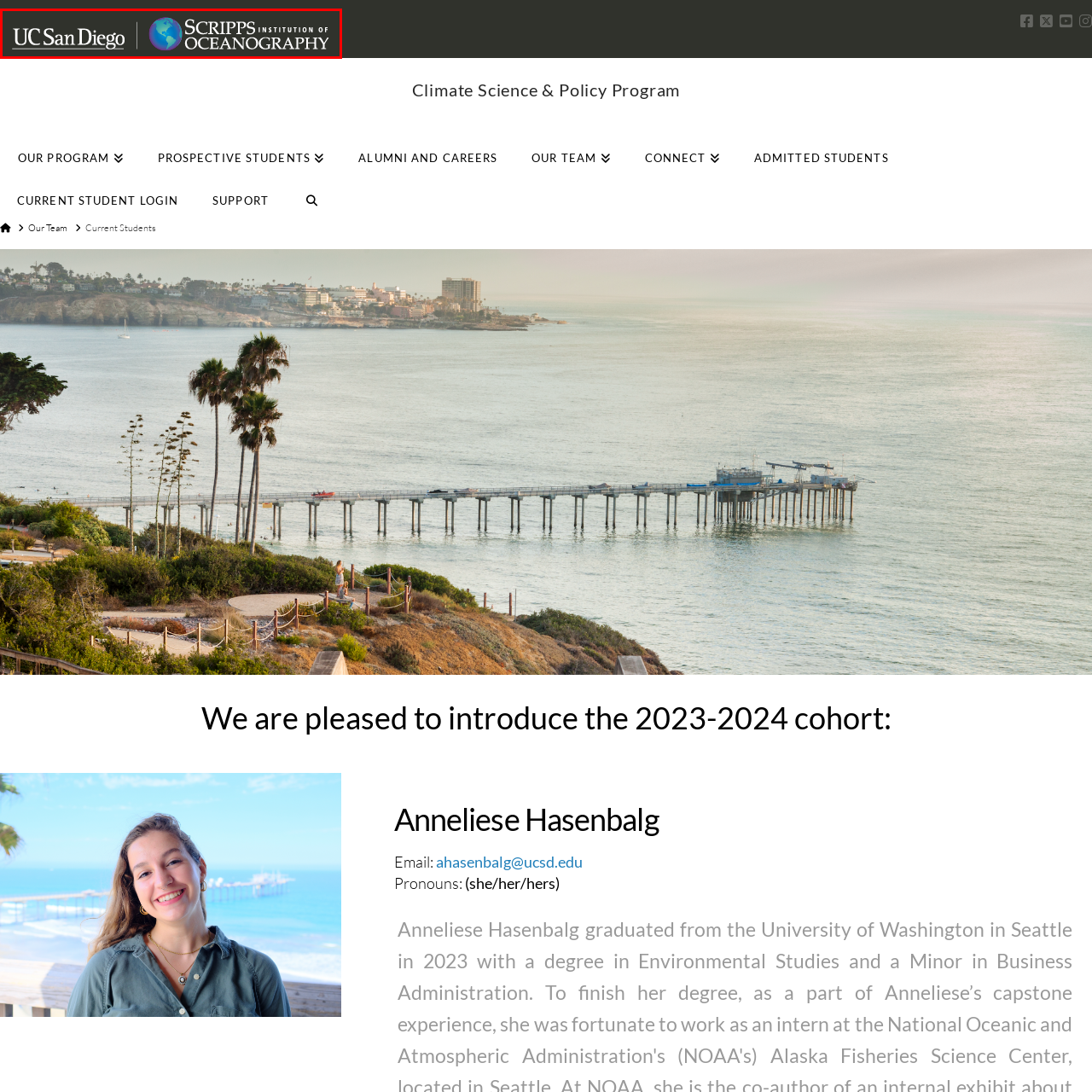Look closely at the image surrounded by the red box, What is the font style of the UC San Diego logo? Give your answer as a single word or phrase.

Bold